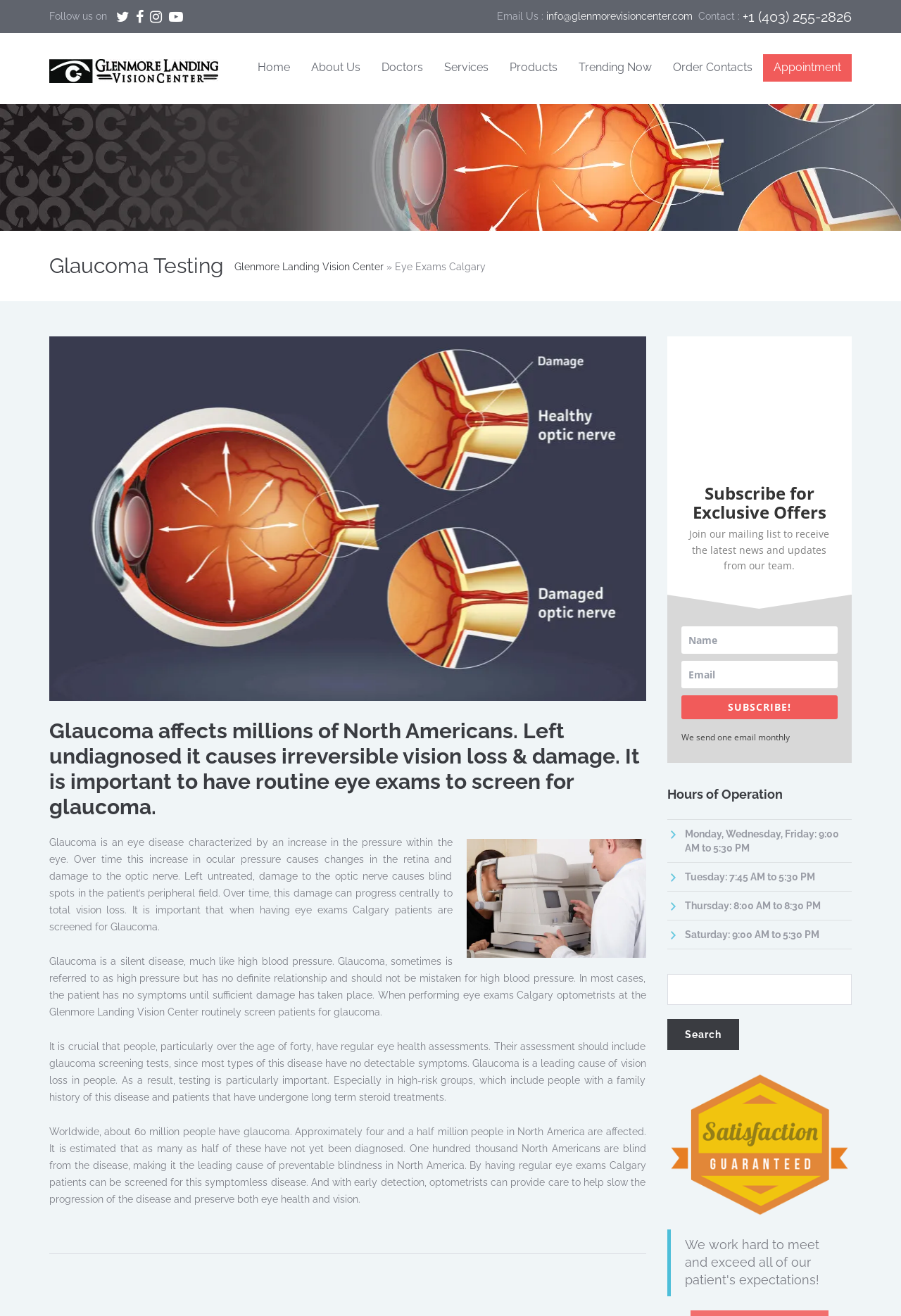Using the details in the image, give a detailed response to the question below:
What is the phone number to contact the vision center?

The phone number to contact the vision center can be found at the top-right corner of the webpage, where it is written as '+1 (403) 255-2826' next to the 'Contact :' text.